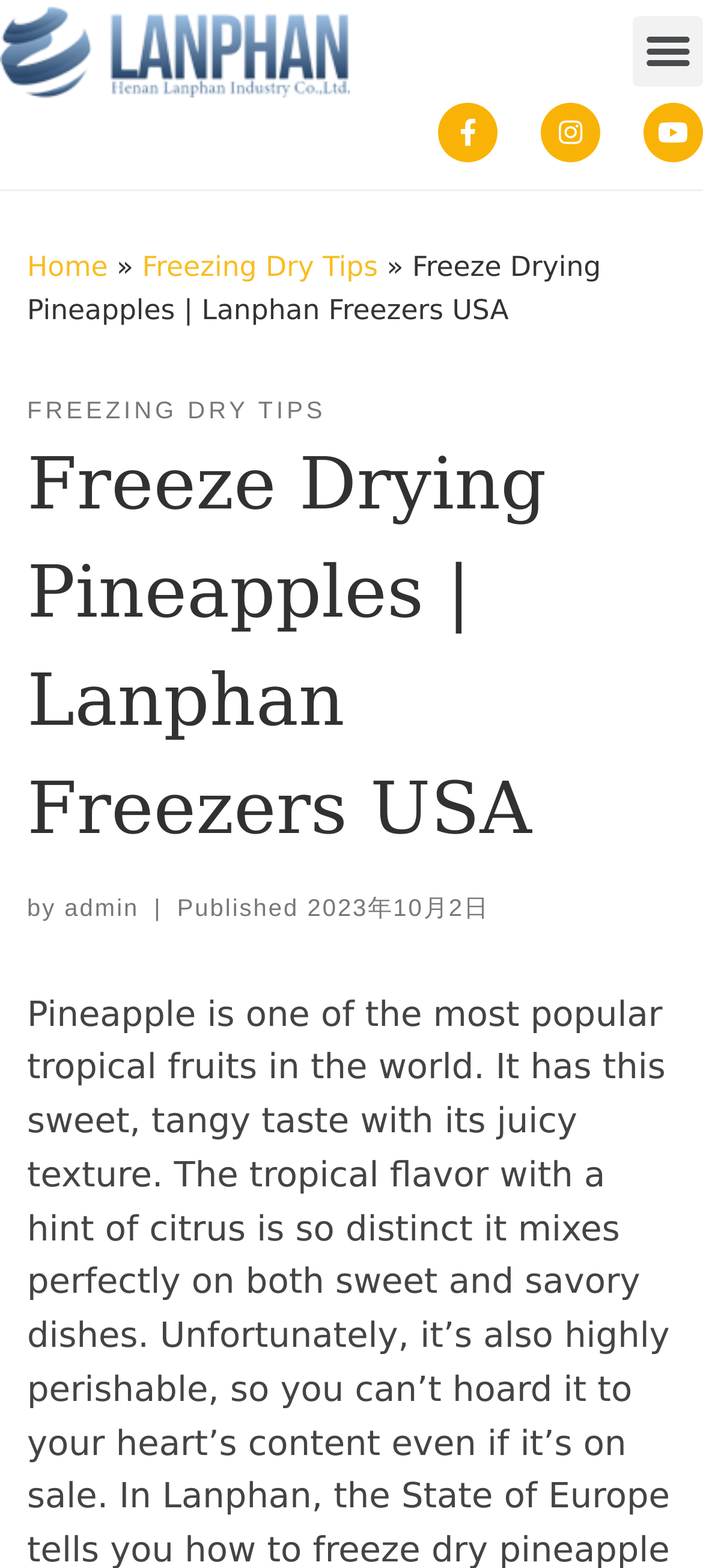Generate a thorough caption that explains the contents of the webpage.

The webpage is about freeze-drying pineapples, with a focus on providing tips and information on the process. At the top left of the page, there is a link to the "Home" page, followed by a "»" symbol and a link to "Freezing Dry Tips". The title of the webpage, "Freeze Drying Pineapples | Lanphan Freezers USA", is prominently displayed in the top center of the page.

Below the title, there is a header section that contains a link to "FREEZING DRY TIPS" and the main heading "Freeze Drying Pineapples | Lanphan Freezers USA". The author of the article, "admin", is credited below the heading, along with the publication date "2023年10月2日".

On the top right of the page, there are social media links to Facebook, Instagram, and Youtube, represented by their respective icons. A "Menu Toggle" button is located at the top right corner of the page.

The meta description provides a brief introduction to pineapples, describing them as a popular tropical fruit with a sweet and tangy taste, and a juicy texture.